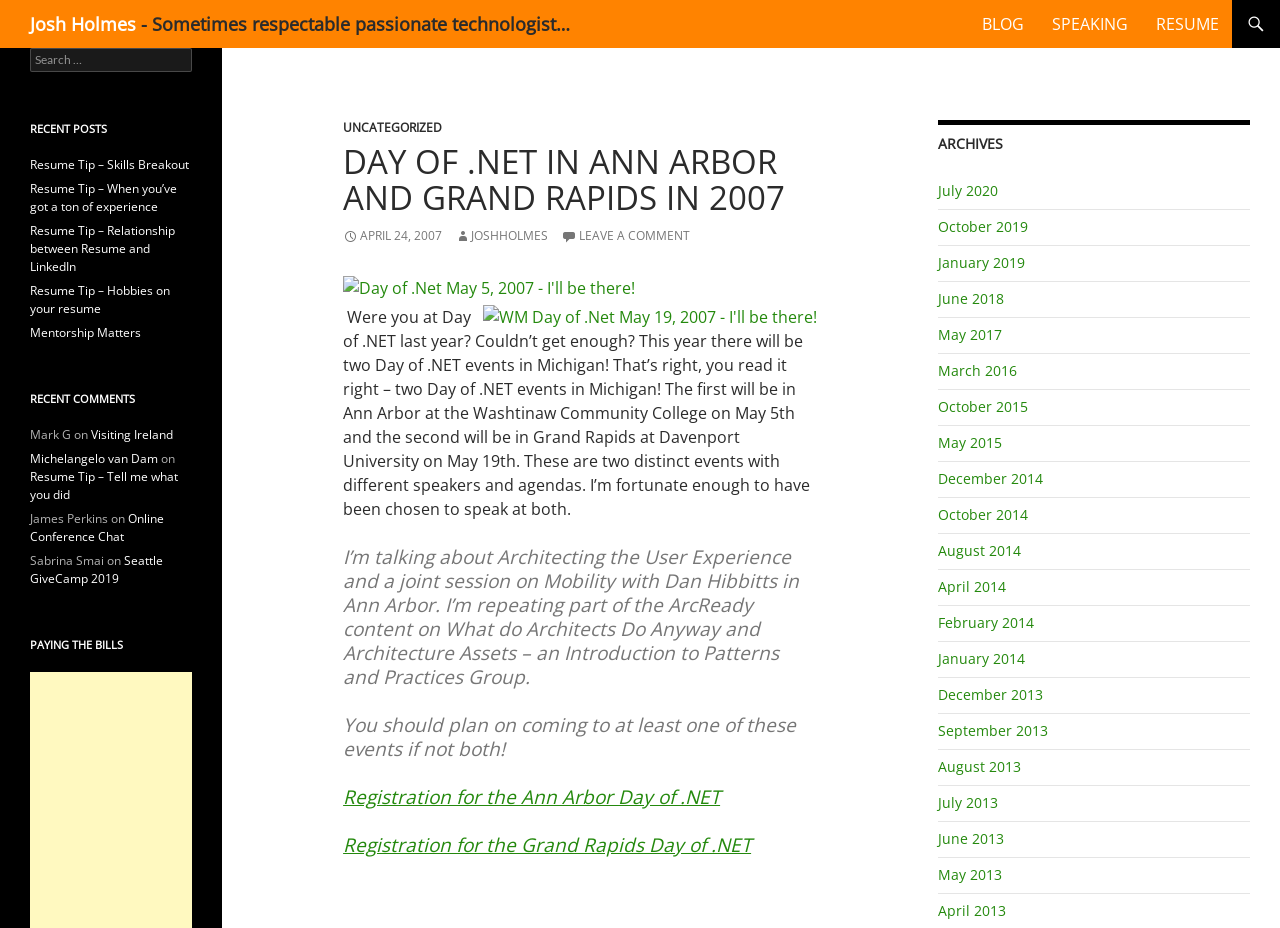How many links are there in the 'ARCHIVES' section?
Please provide a single word or phrase based on the screenshot.

15